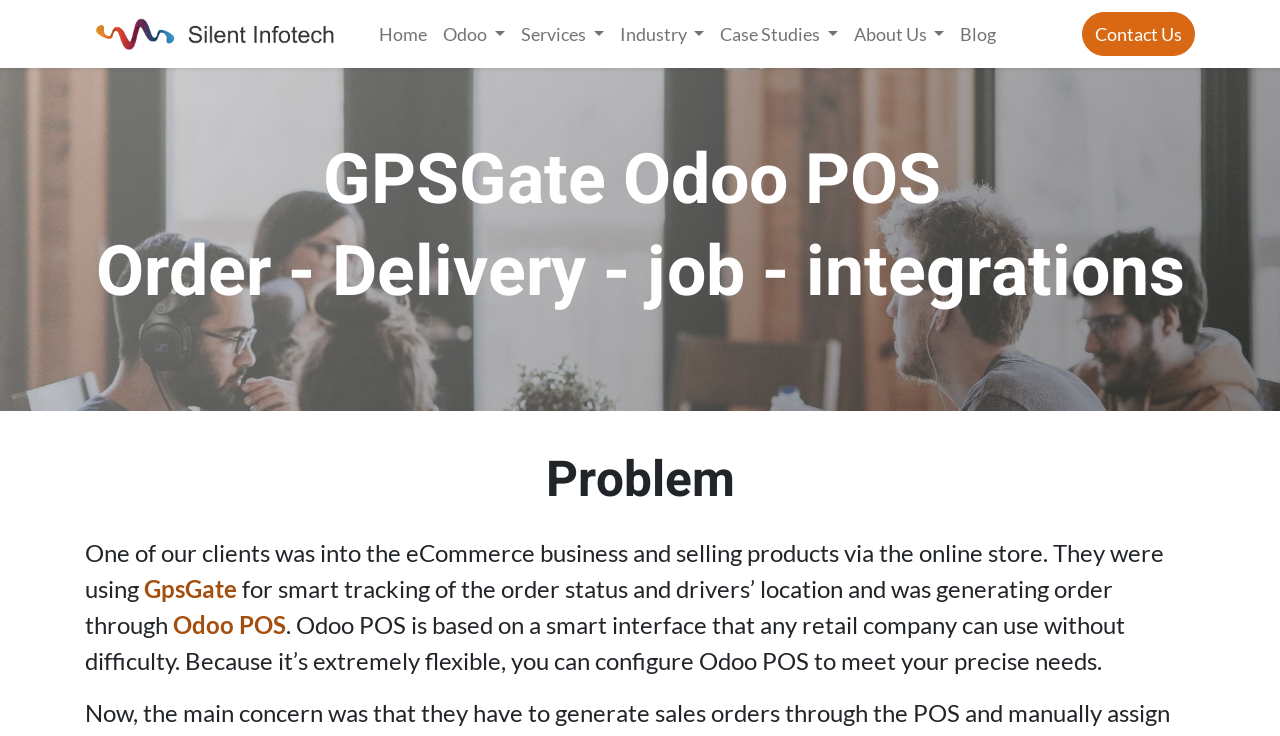Identify and extract the main heading of the webpage.

GPSGate Odoo POS 